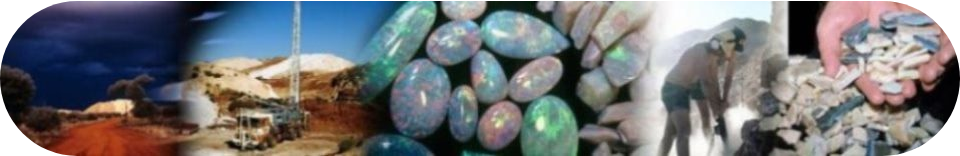Provide a comprehensive description of the image.

The image showcases a vibrant collage related to opal mining and gemstones, specifically from the context of Canberra's Mineshaft. On the left, a striking view of the Australian outback features red soil and rugged terrain, symbolizing the mining environment. The central part of the image displays a close-up of colorful opal stones that exhibit their beautiful, iridescent properties, indicative of the unique quality of opals sourced from this region. The right side of the image captures a miner at work, demonstrating the labor-intensive process of extracting these precious gems. In the foreground, a hand holds a mix of opal fragments, further illustrating the connection to opal craftsmanship. This visual representation connects directly to the narrative of “Peter’s Story Part 6,” highlighting the excitement and challenges of mining for Australian opals.